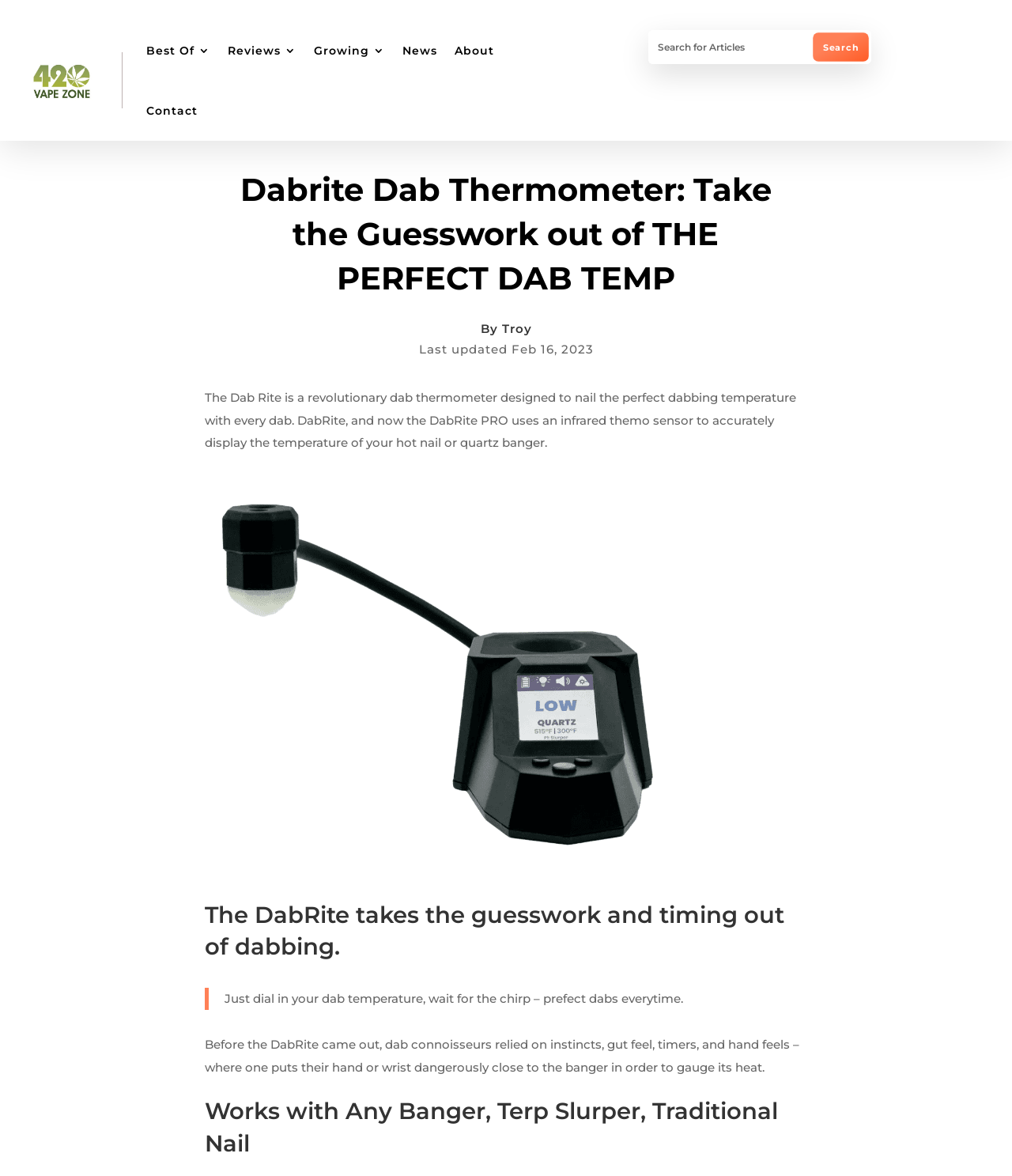What types of bangers is the DabRite compatible with?
Use the screenshot to answer the question with a single word or phrase.

Any Banger, Terp Slurper, Traditional Nail